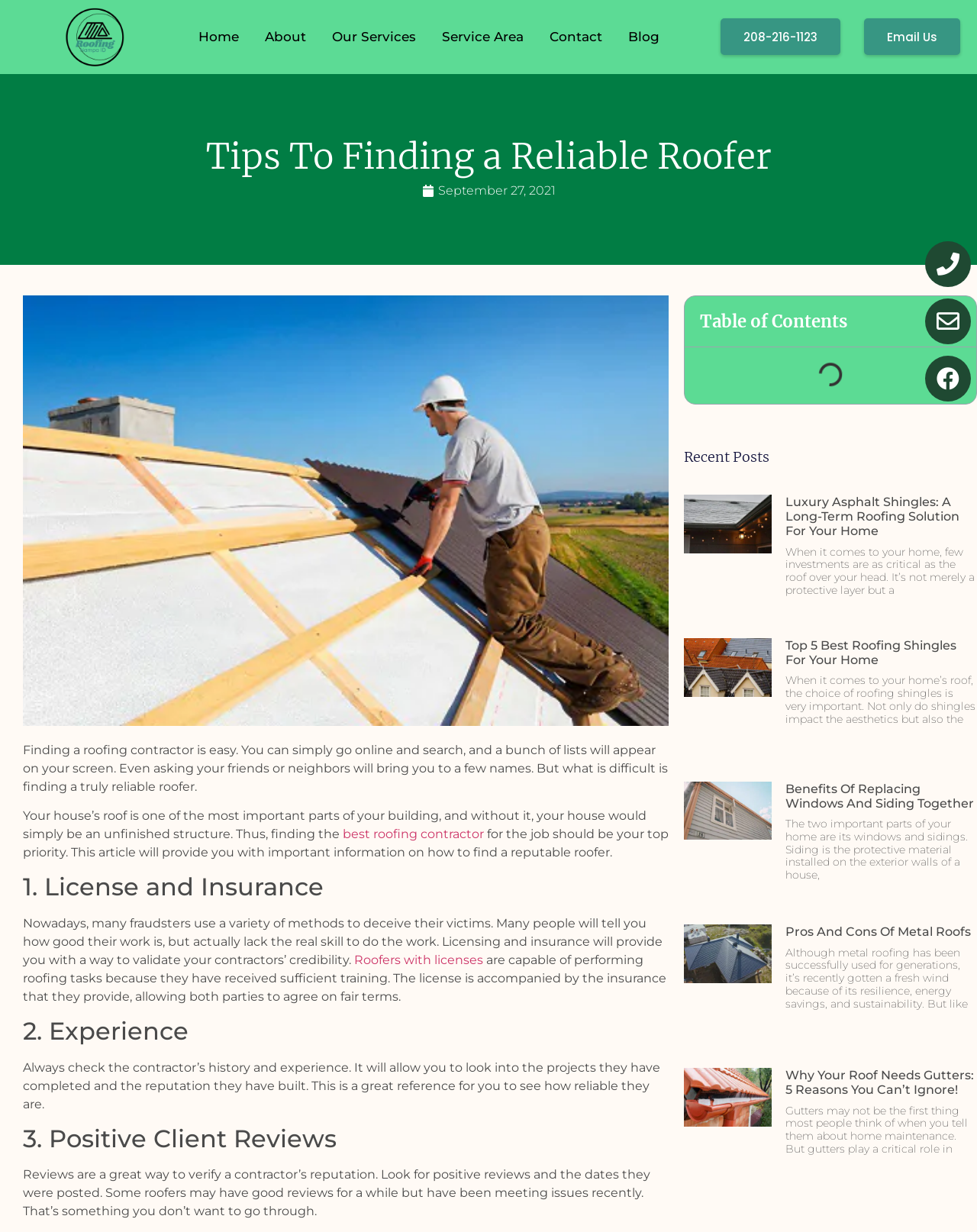From the element description: "best roofing contractor", extract the bounding box coordinates of the UI element. The coordinates should be expressed as four float numbers between 0 and 1, in the order [left, top, right, bottom].

[0.348, 0.671, 0.495, 0.683]